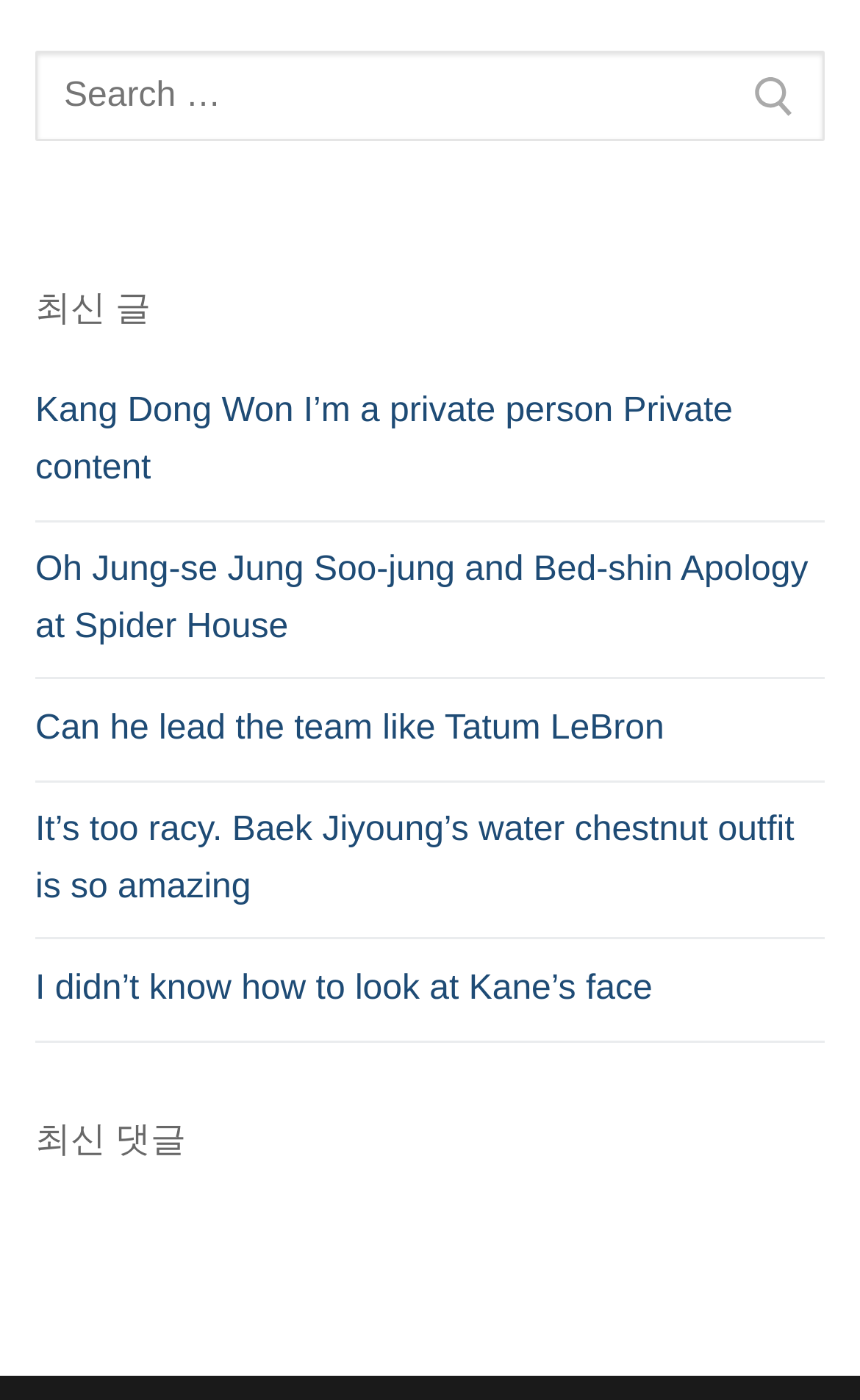With reference to the image, please provide a detailed answer to the following question: What is the purpose of the search box?

The search box is located at the top of the webpage, accompanied by a '검색 :' label, indicating that it is used to search for articles or content within the website.